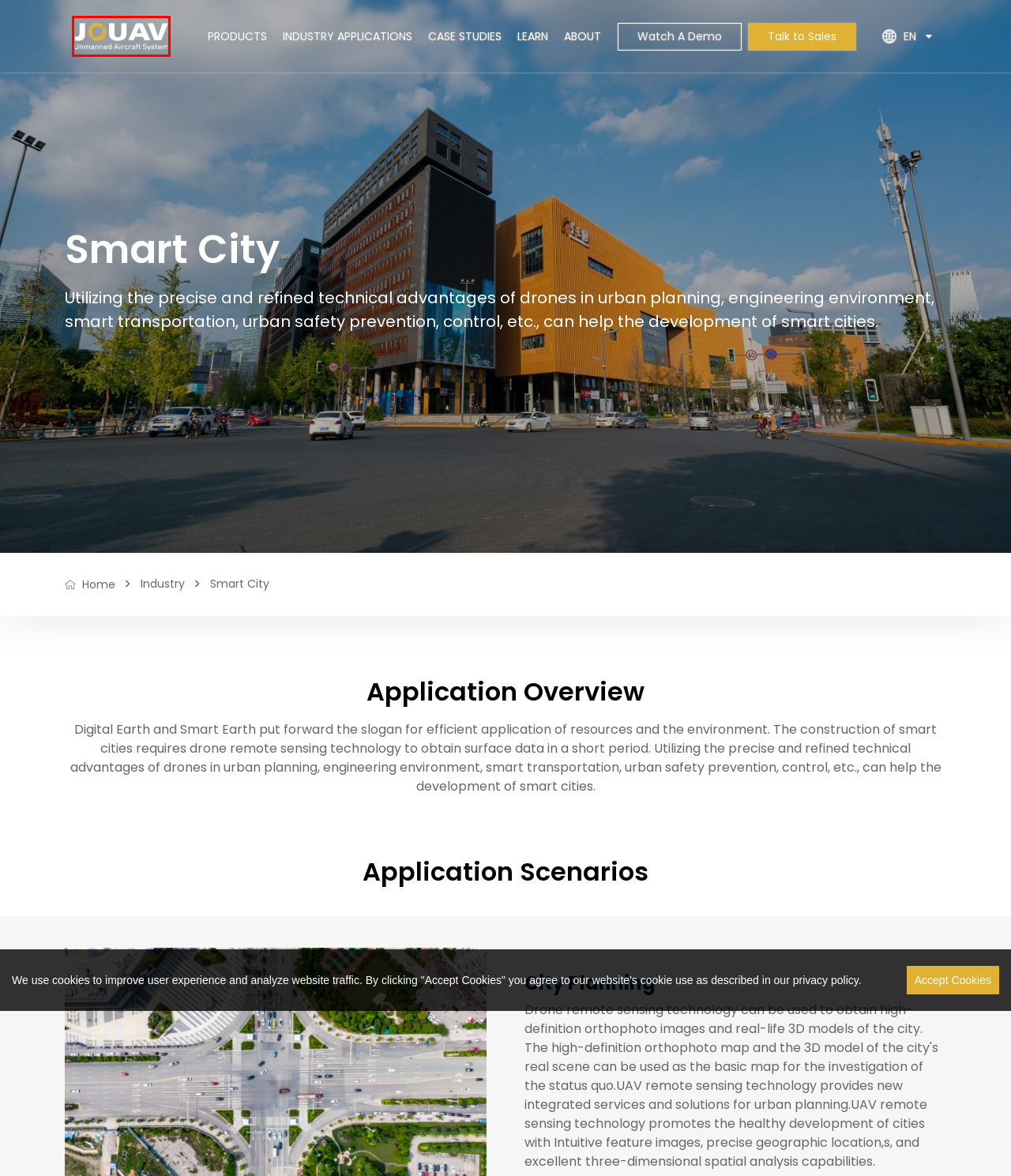Evaluate the webpage screenshot and identify the element within the red bounding box. Select the webpage description that best fits the new webpage after clicking the highlighted element. Here are the candidates:
A. JOUAV Drone Case Study | Drone Use Cases - JOUAV
B. JOUAV - Reliable UAVs Make the Task Easier, Safer, Faster
C. JOUAV Drone Industry Applications - JOUAV
D. CW-15 Online Demo - JOUAV
E. About JOUAV Drone Company | Leading Drone Manufacturer - JOUAV
F. JOUAV Blogs, Case Studies, Whitepapers and Videos - JOUAV
G. Social Responsibility - JOUAV
H. Contact Us - JOUAV

B